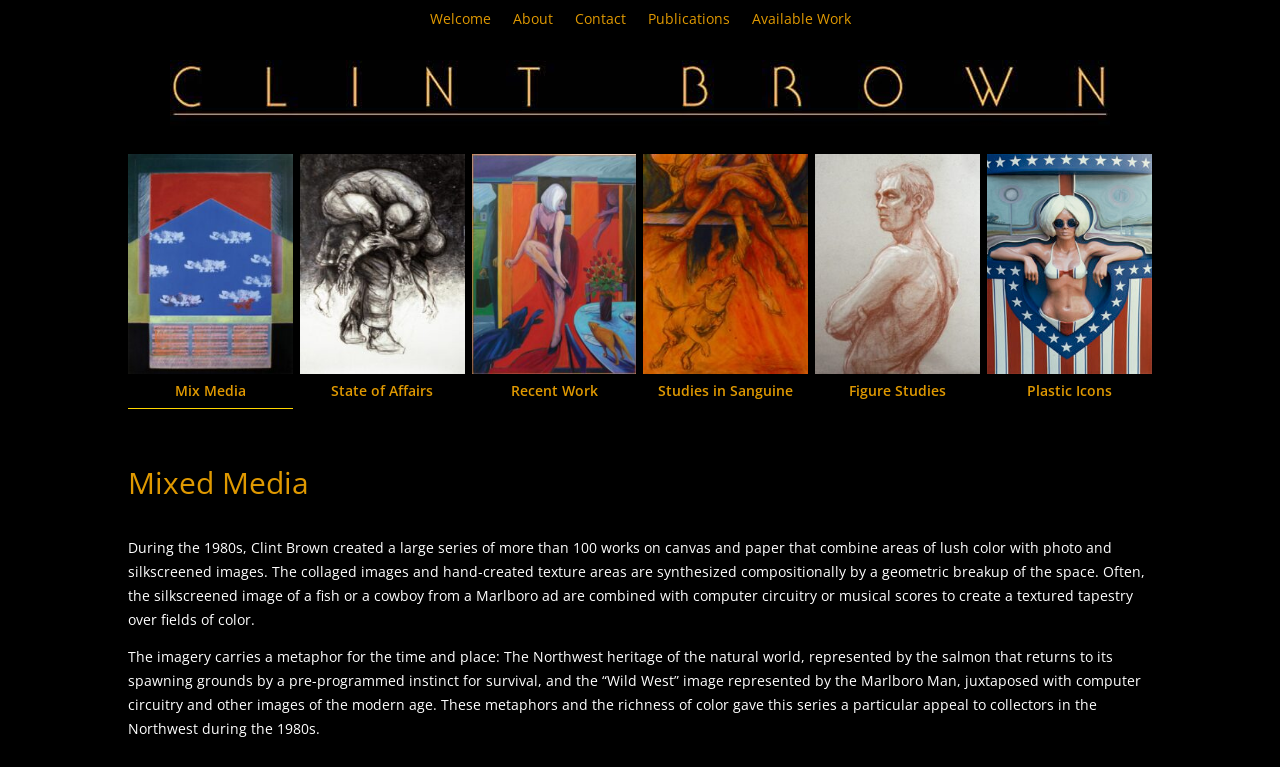Please identify the bounding box coordinates of the clickable region that I should interact with to perform the following instruction: "Explore 'Available Work' page". The coordinates should be expressed as four float numbers between 0 and 1, i.e., [left, top, right, bottom].

[0.587, 0.016, 0.664, 0.044]